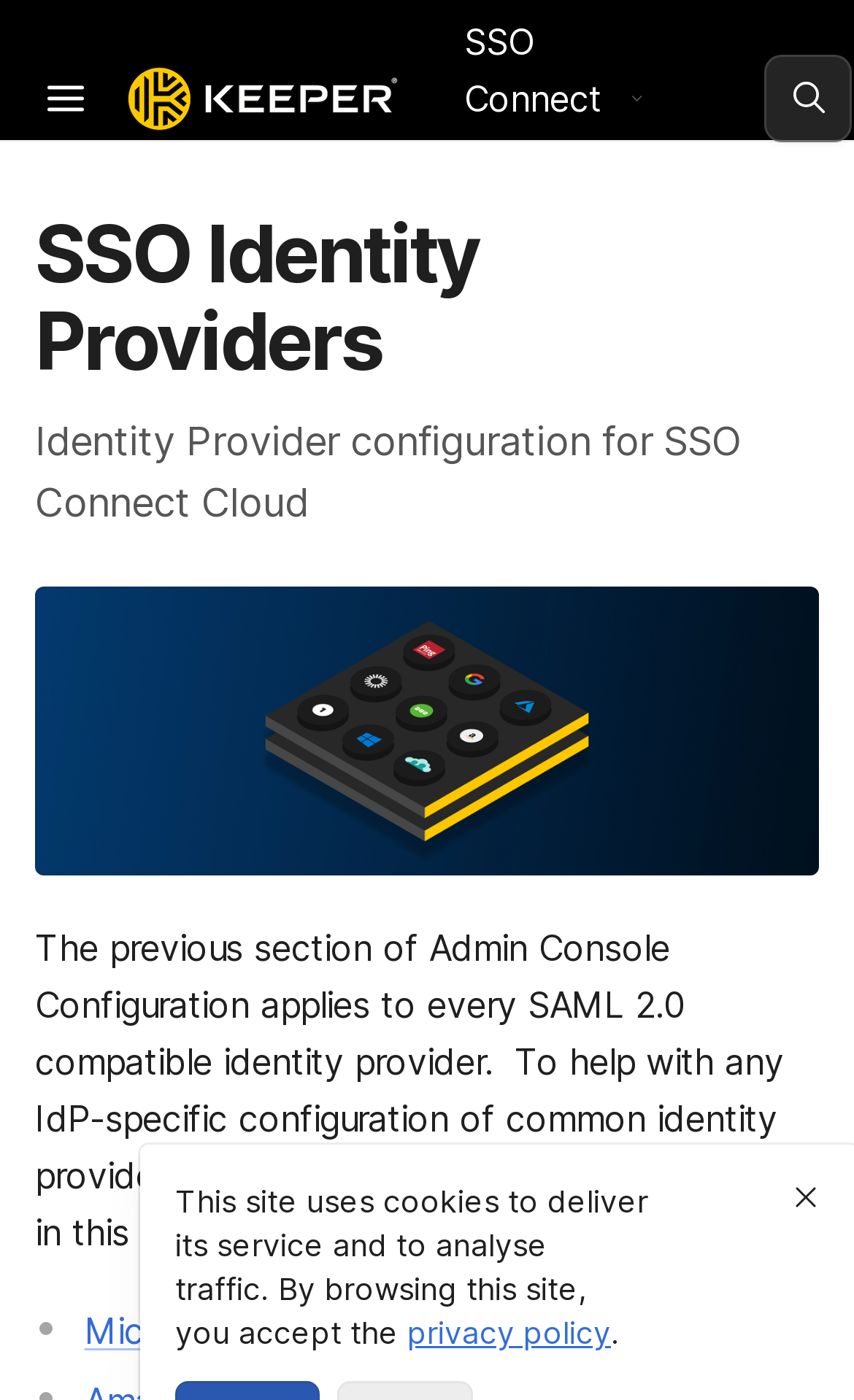What is the name of the cloud service?
Based on the visual content, answer with a single word or a brief phrase.

SSO Connect Cloud